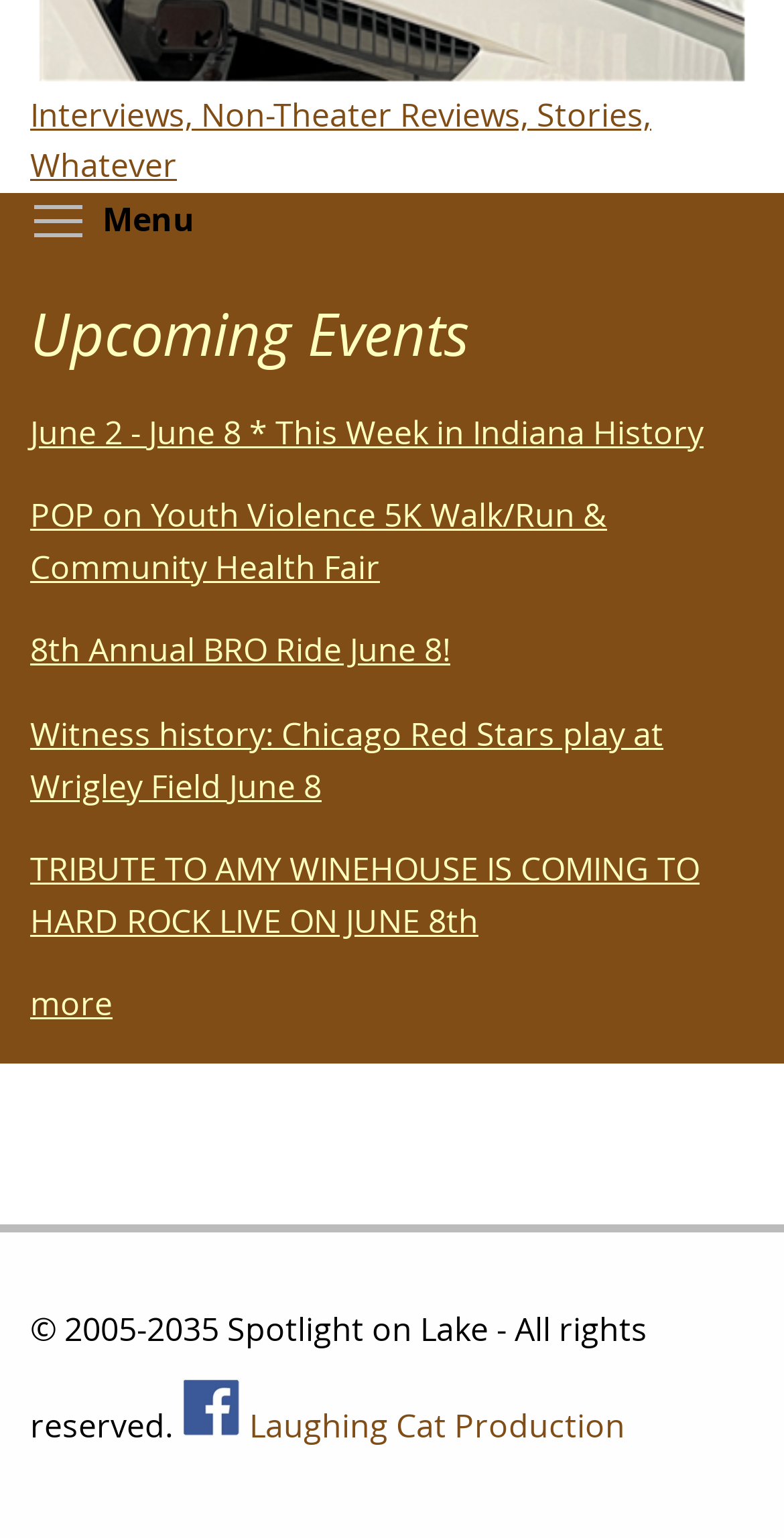Please find the bounding box coordinates of the element's region to be clicked to carry out this instruction: "Read more about upcoming events".

[0.038, 0.638, 0.144, 0.667]